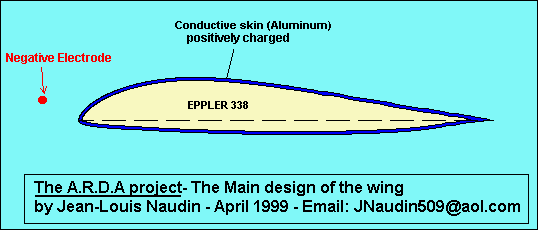Based on the image, please respond to the question with as much detail as possible:
What is the purpose of the conductive aluminum skin?

According to the caption, the positively charged conductive aluminum skin is an essential element for the operational principles of the ARDA Wing design, suggesting that it plays a crucial role in the aircraft's functionality.